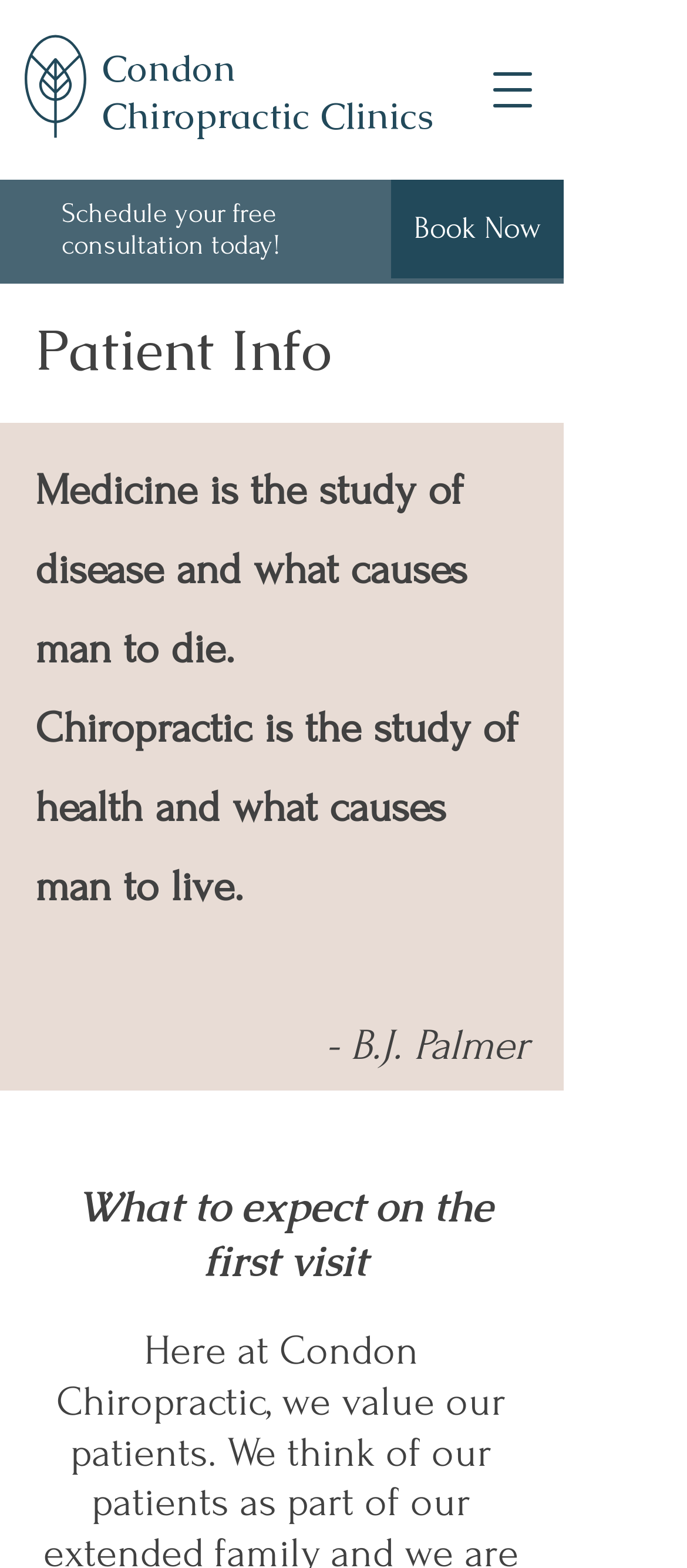What is the name of the chiropractic clinic?
Answer the question with as much detail as you can, using the image as a reference.

The webpage has a link with the text 'Condon Chiropractic Clinics' which suggests that this is the name of the chiropractic clinic.